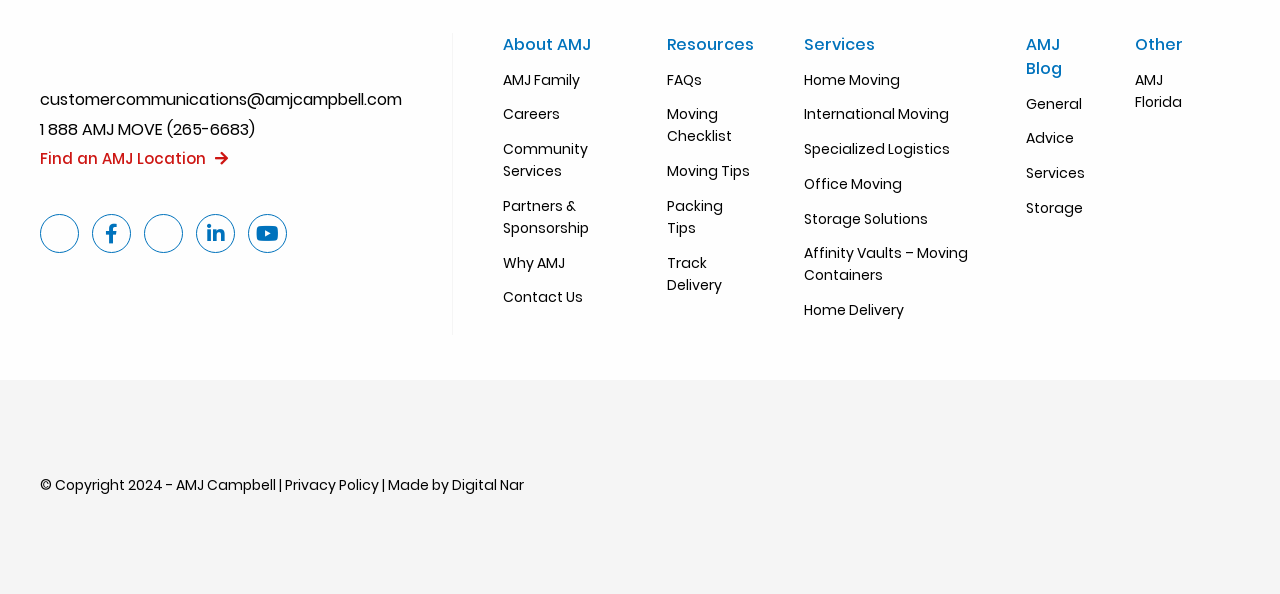Find the bounding box of the element with the following description: "Services". The coordinates must be four float numbers between 0 and 1, formatted as [left, top, right, bottom].

[0.628, 0.055, 0.683, 0.094]